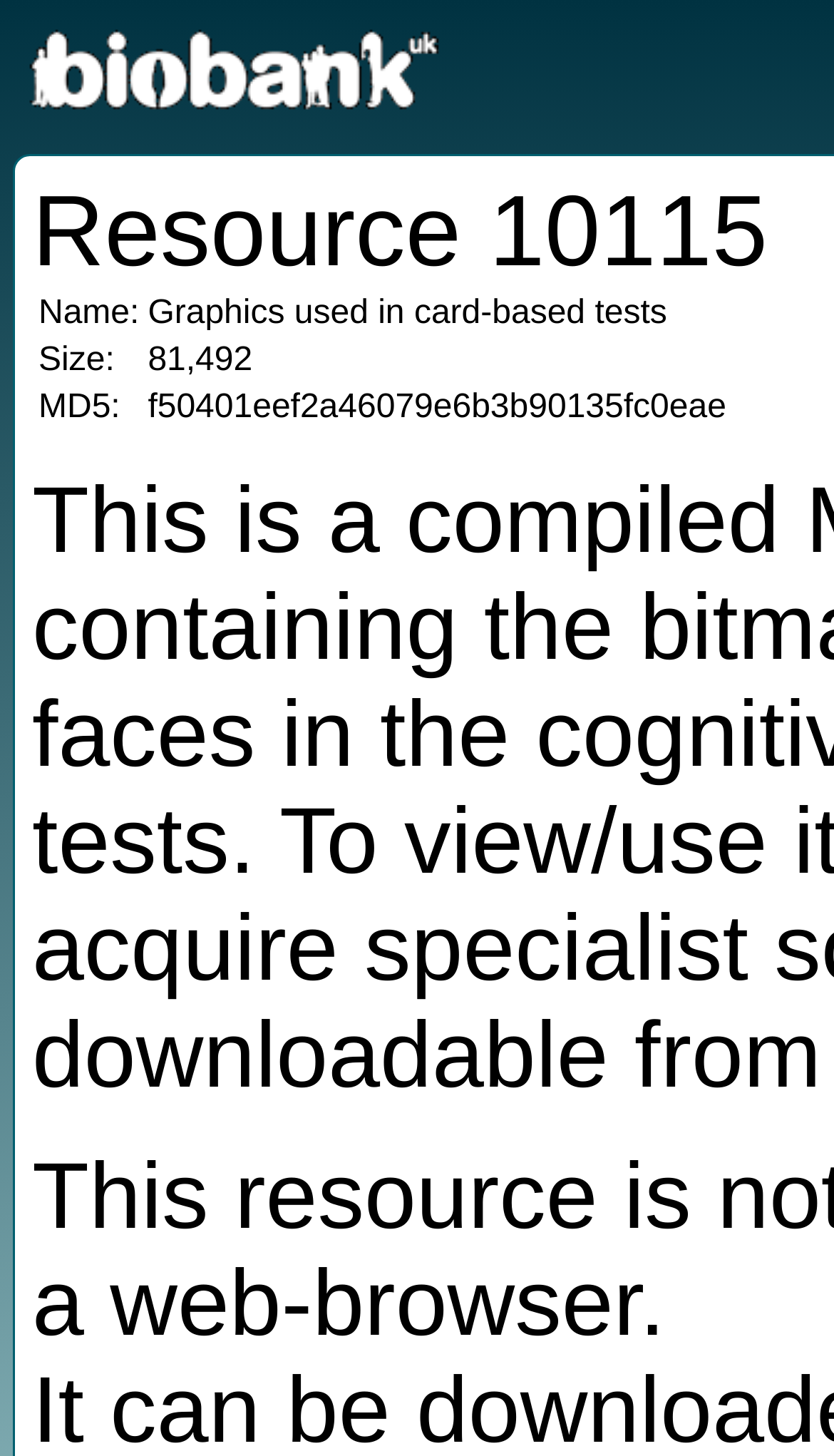Given the description "parent_node: Index", determine the bounding box of the corresponding UI element.

[0.015, 0.059, 0.528, 0.084]